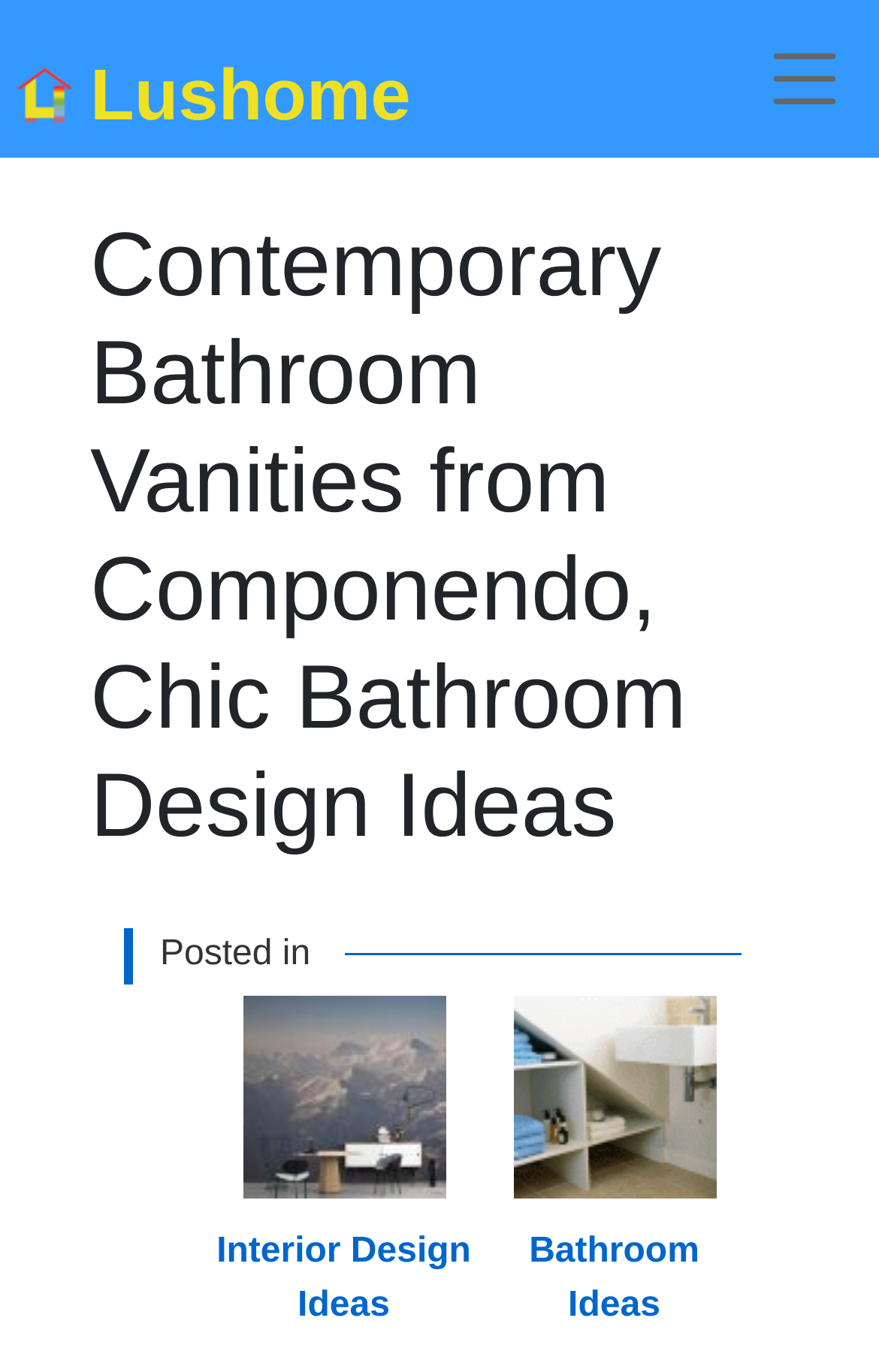From the webpage screenshot, identify the region described by Bathroom Ideas. Provide the bounding box coordinates as (top-left x, top-left y, bottom-right x, bottom-right y), with each value being a floating point number between 0 and 1.

[0.551, 0.729, 0.846, 0.926]